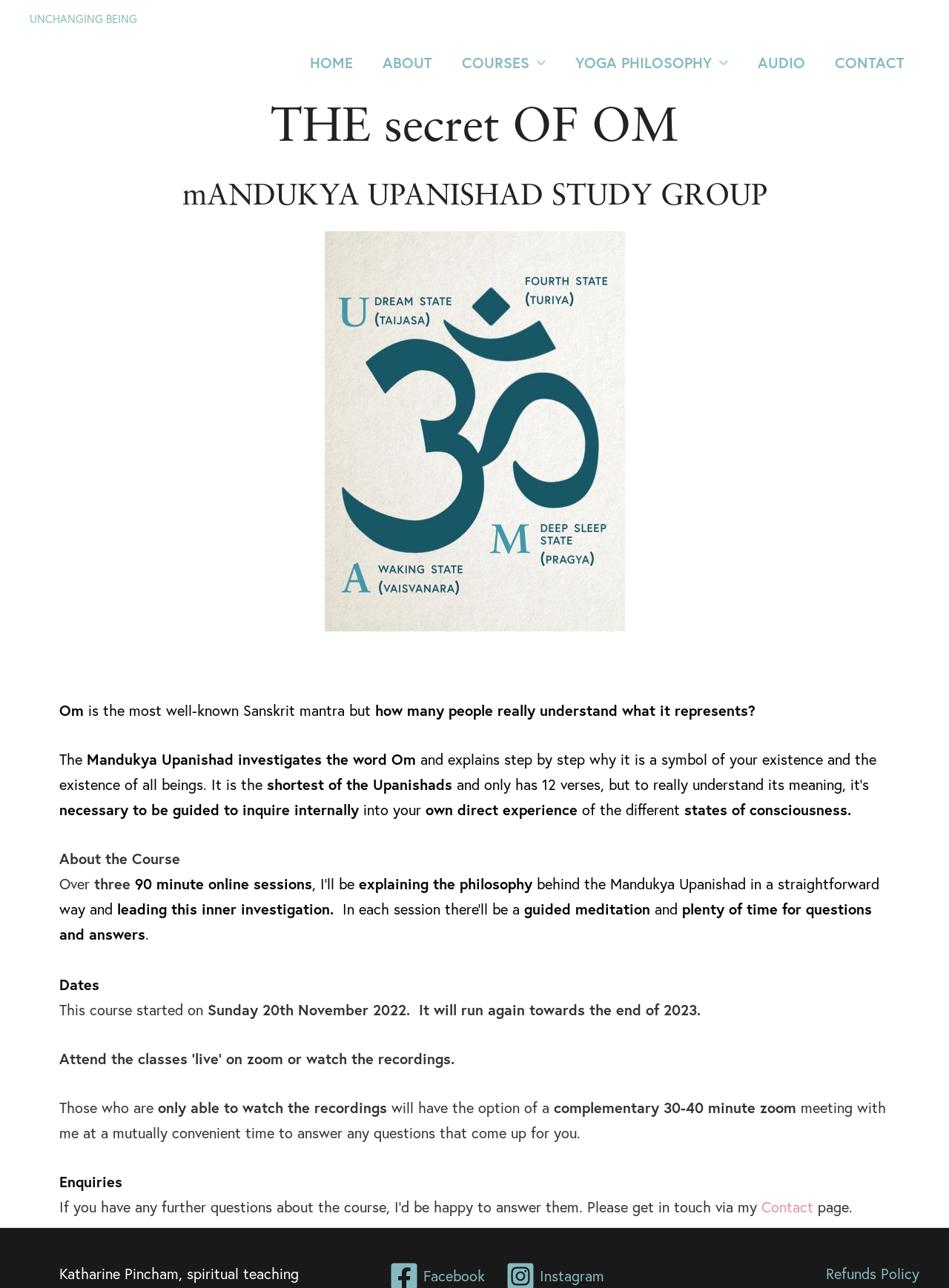Locate the bounding box coordinates of the clickable area needed to fulfill the instruction: "Click the 'ABOUT' link".

[0.388, 0.029, 0.471, 0.069]